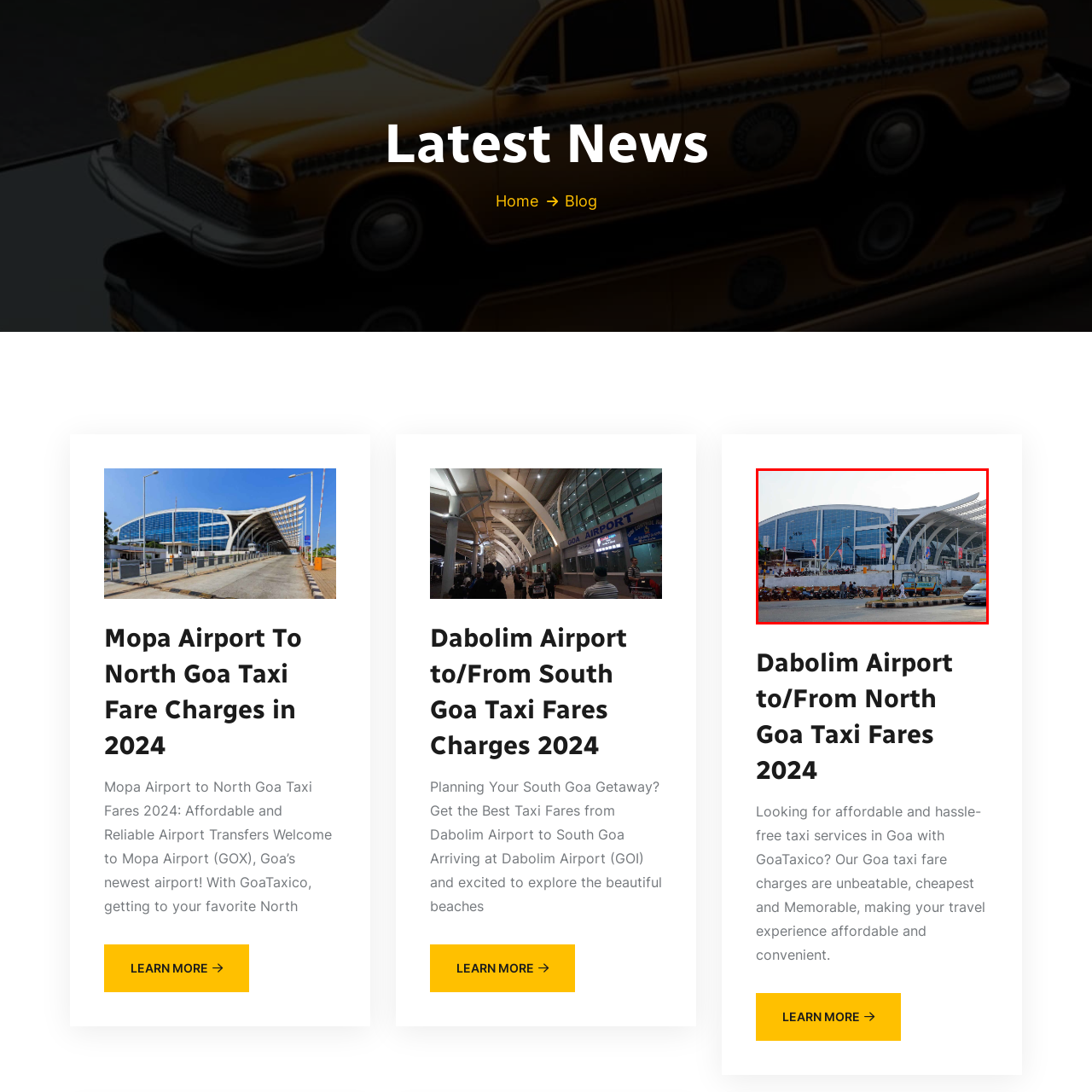What is the purpose of the vibrant banners and signage?
Inspect the image enclosed by the red bounding box and elaborate on your answer with as much detail as possible based on the visual cues.

The caption explains that the vibrant banners and signage around the area indicate the accessibility and services available at the airport, emphasizing its role in facilitating transit to and from North Goa.